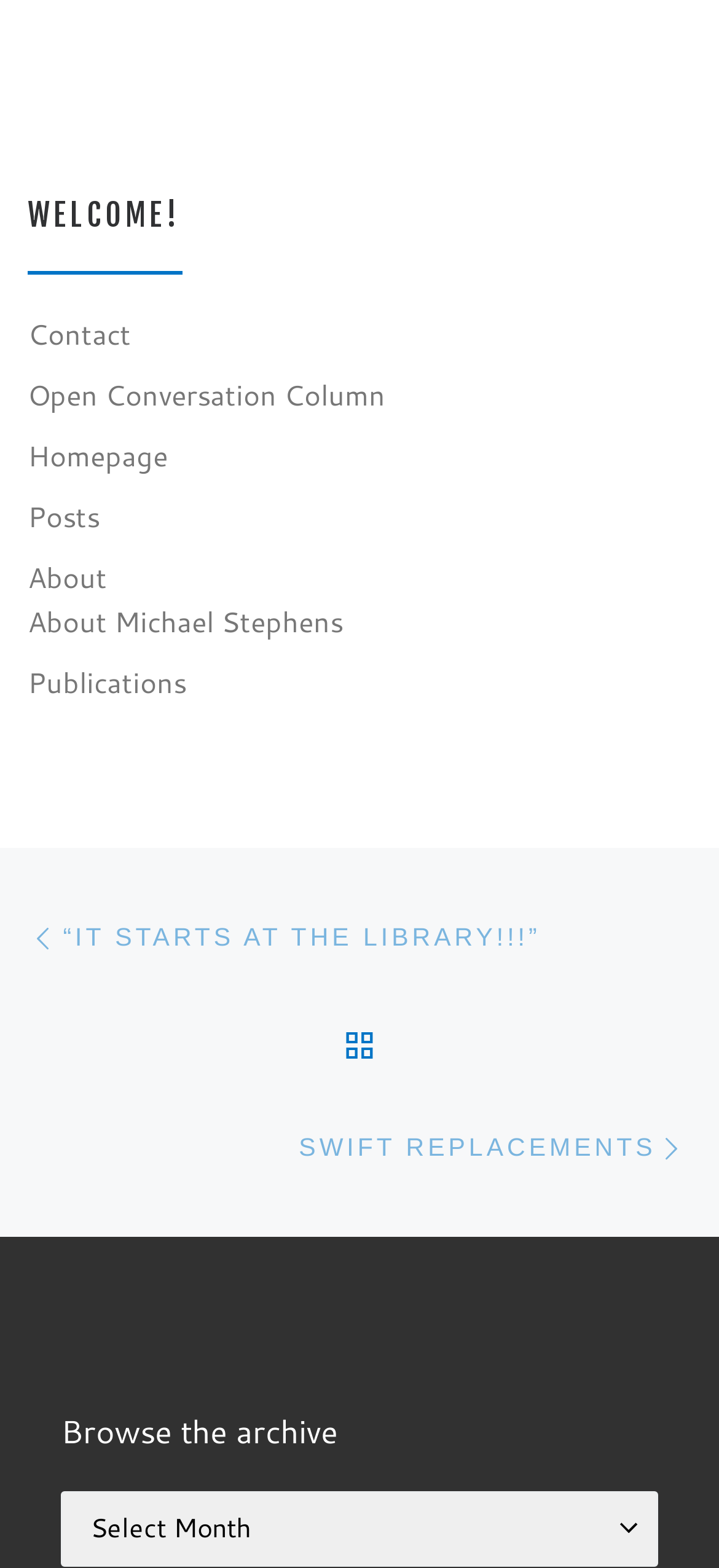Please provide a one-word or short phrase answer to the question:
How many links are there in the 'Browse the archive' section?

2